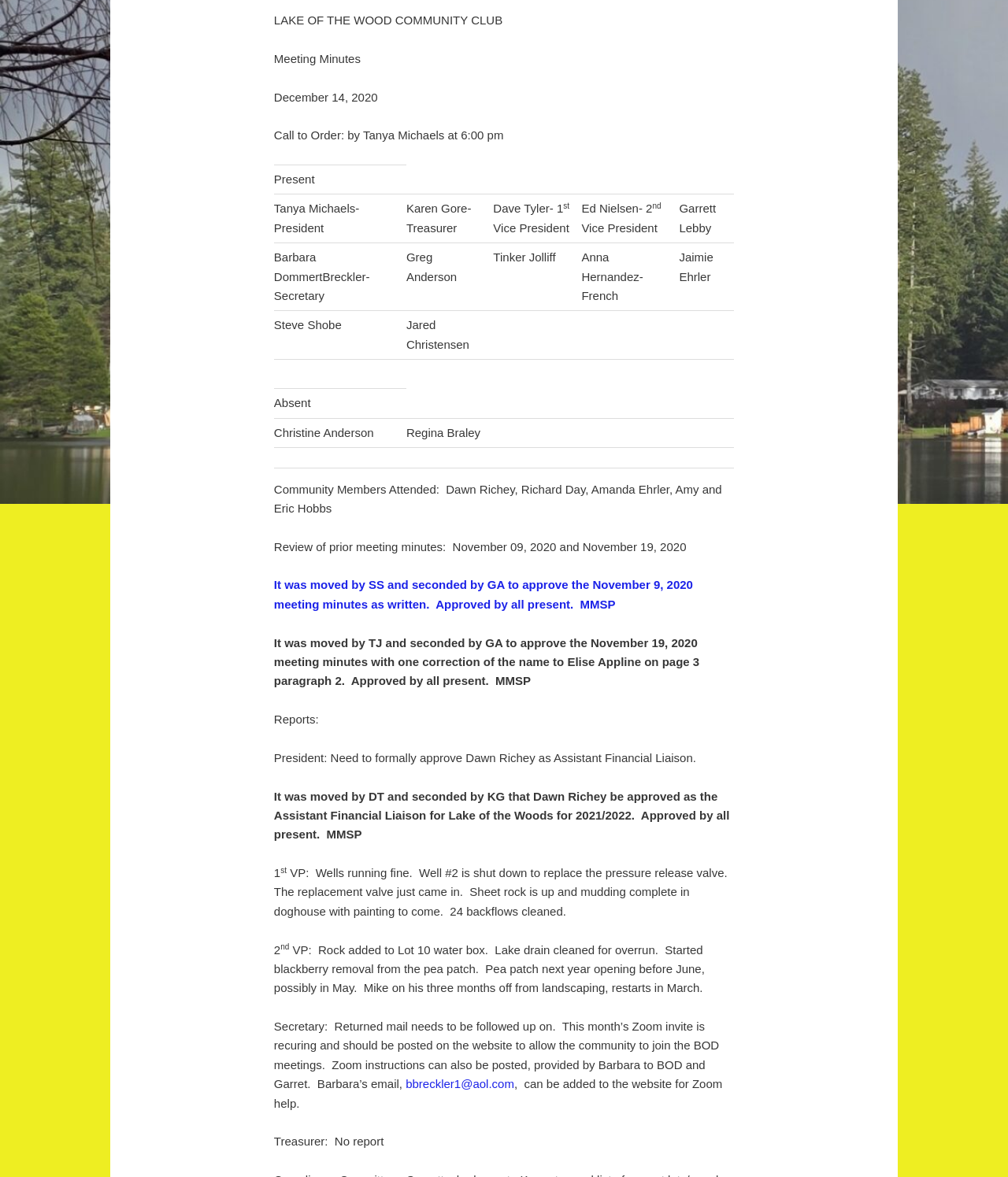Determine the bounding box for the HTML element described here: "bbreckler1@aol.com". The coordinates should be given as [left, top, right, bottom] with each number being a float between 0 and 1.

[0.402, 0.915, 0.51, 0.927]